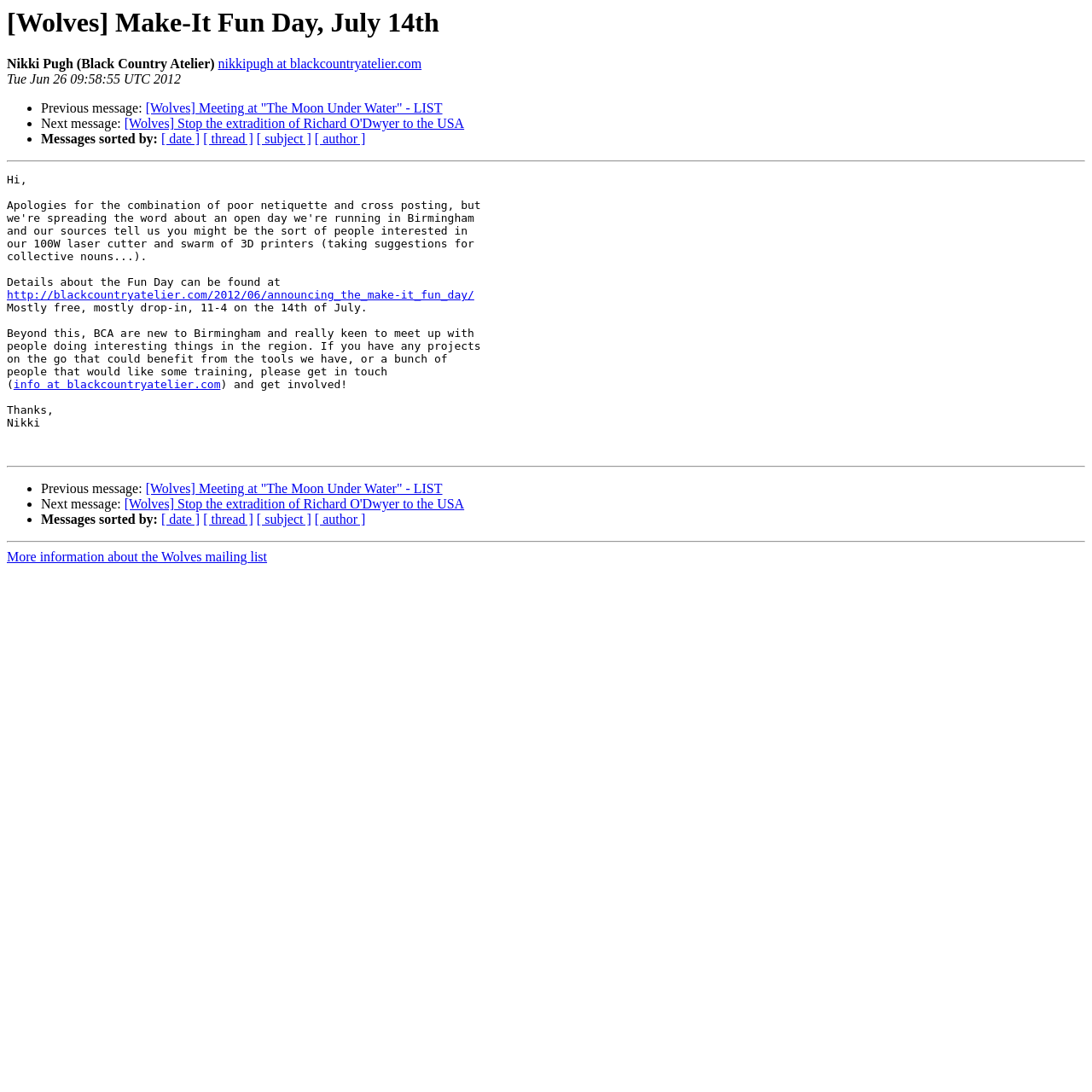Identify the bounding box of the UI component described as: "[ date ]".

[0.148, 0.469, 0.183, 0.482]